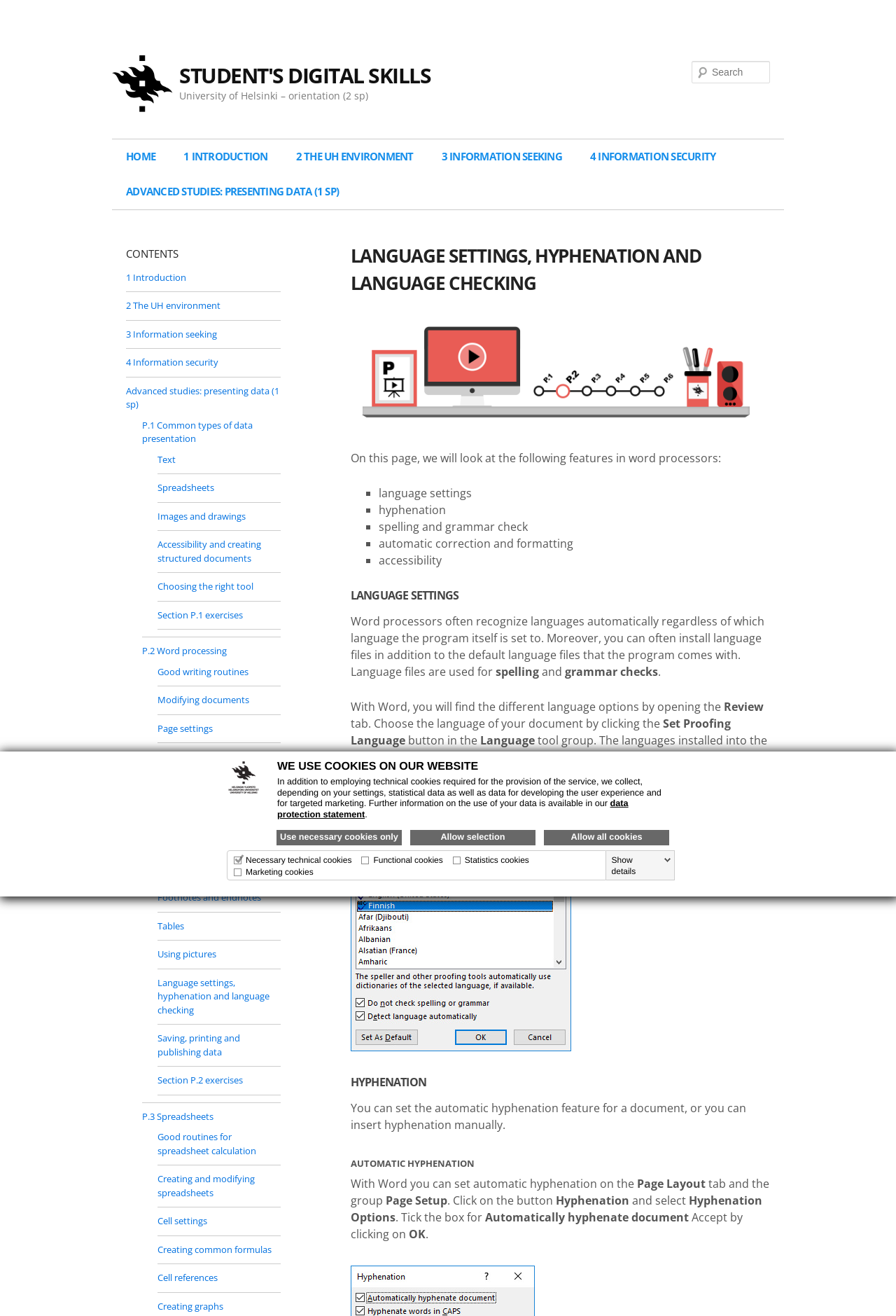For the element described, predict the bounding box coordinates as (top-left x, top-left y, bottom-right x, bottom-right y). All values should be between 0 and 1. Element description: 2 The UH environment

[0.314, 0.106, 0.477, 0.133]